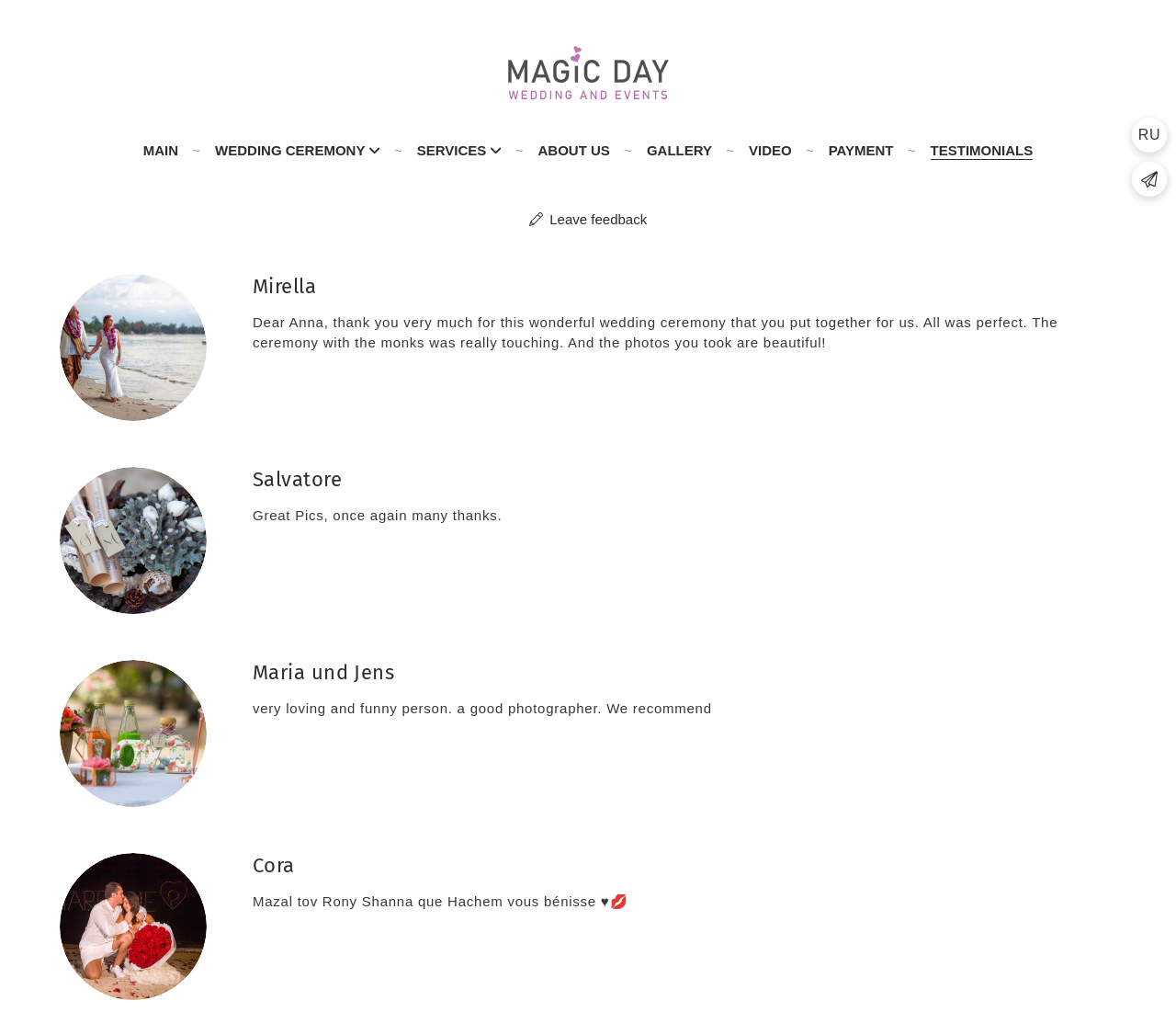Answer the question using only one word or a concise phrase: Is this webpage available in multiple languages?

Yes